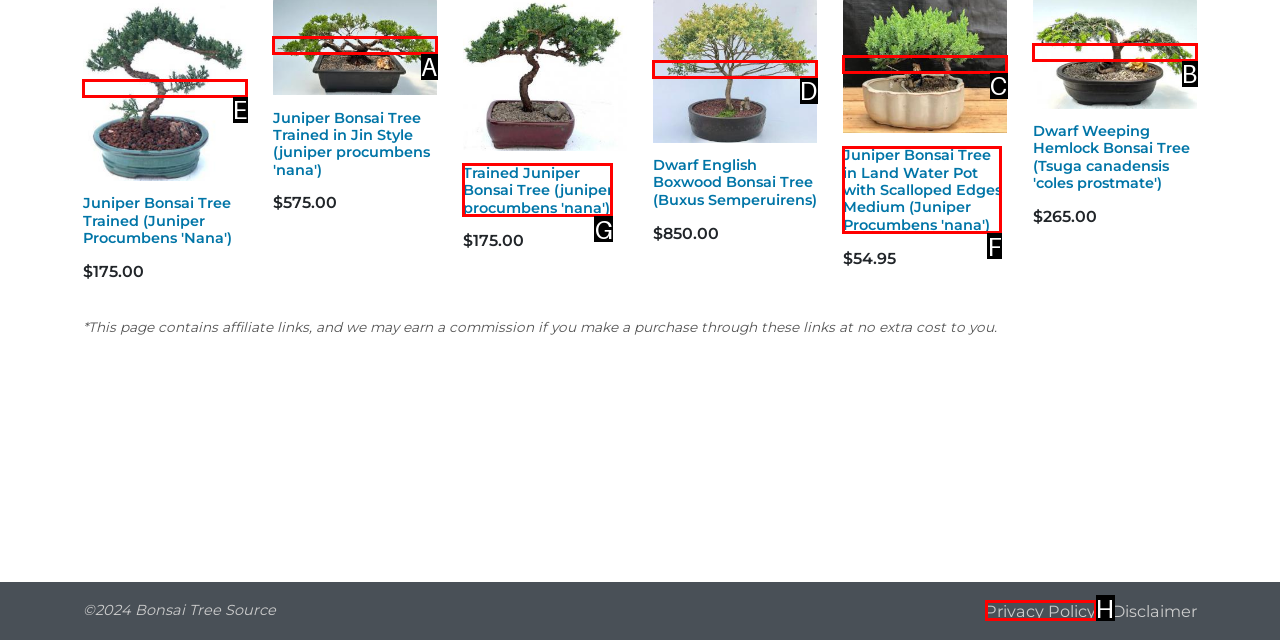Select the letter that corresponds to the description: Privacy Policy. Provide your answer using the option's letter.

H